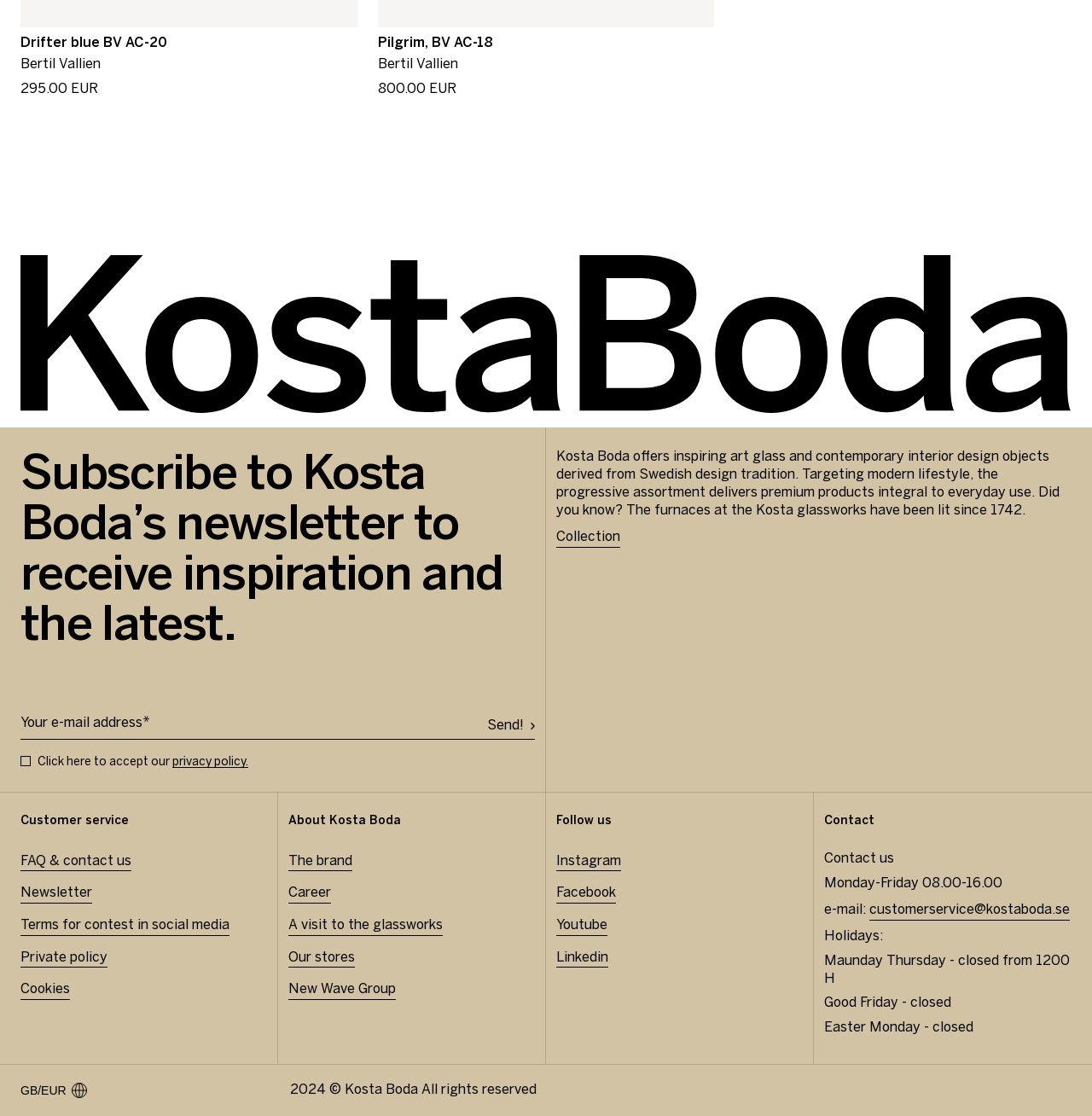What is the purpose of the textbox at the top of the webpage?
Refer to the image and offer an in-depth and detailed answer to the question.

I deduced this from the label 'Your e-mail address*' next to the textbox, and the button 'Send!' below it, which suggests that the user is supposed to enter their email address to receive the newsletter.